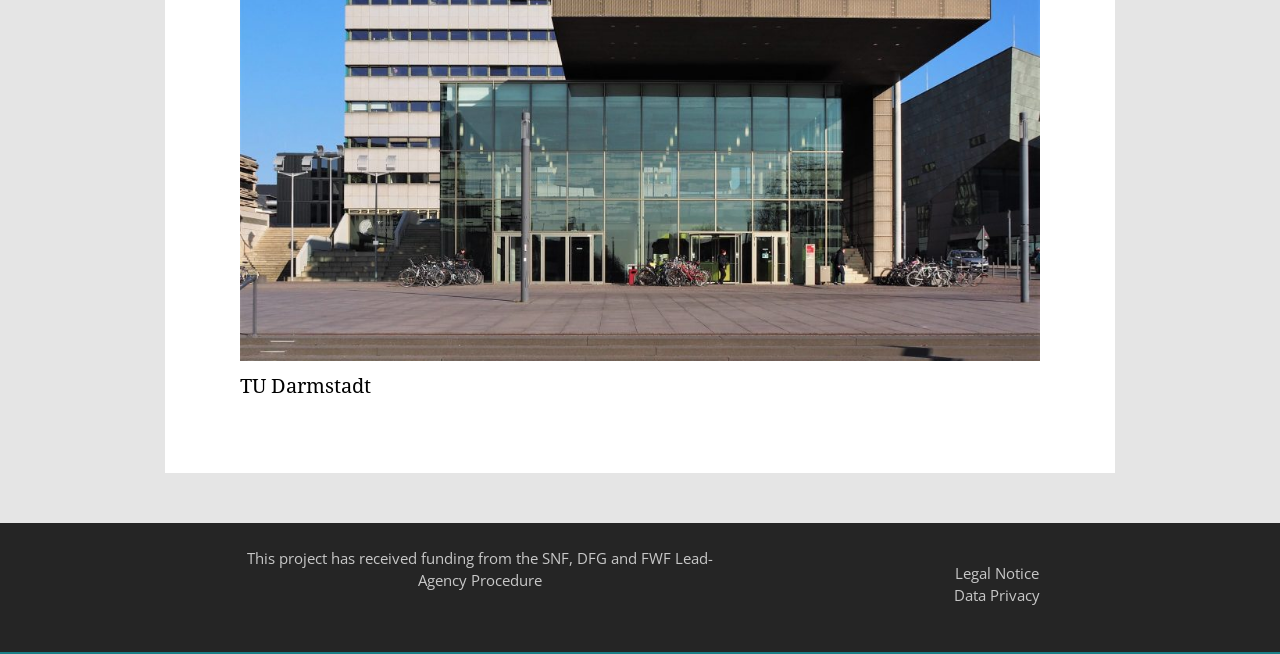Using the given element description, provide the bounding box coordinates (top-left x, top-left y, bottom-right x, bottom-right y) for the corresponding UI element in the screenshot: Legal Notice

[0.746, 0.86, 0.812, 0.891]